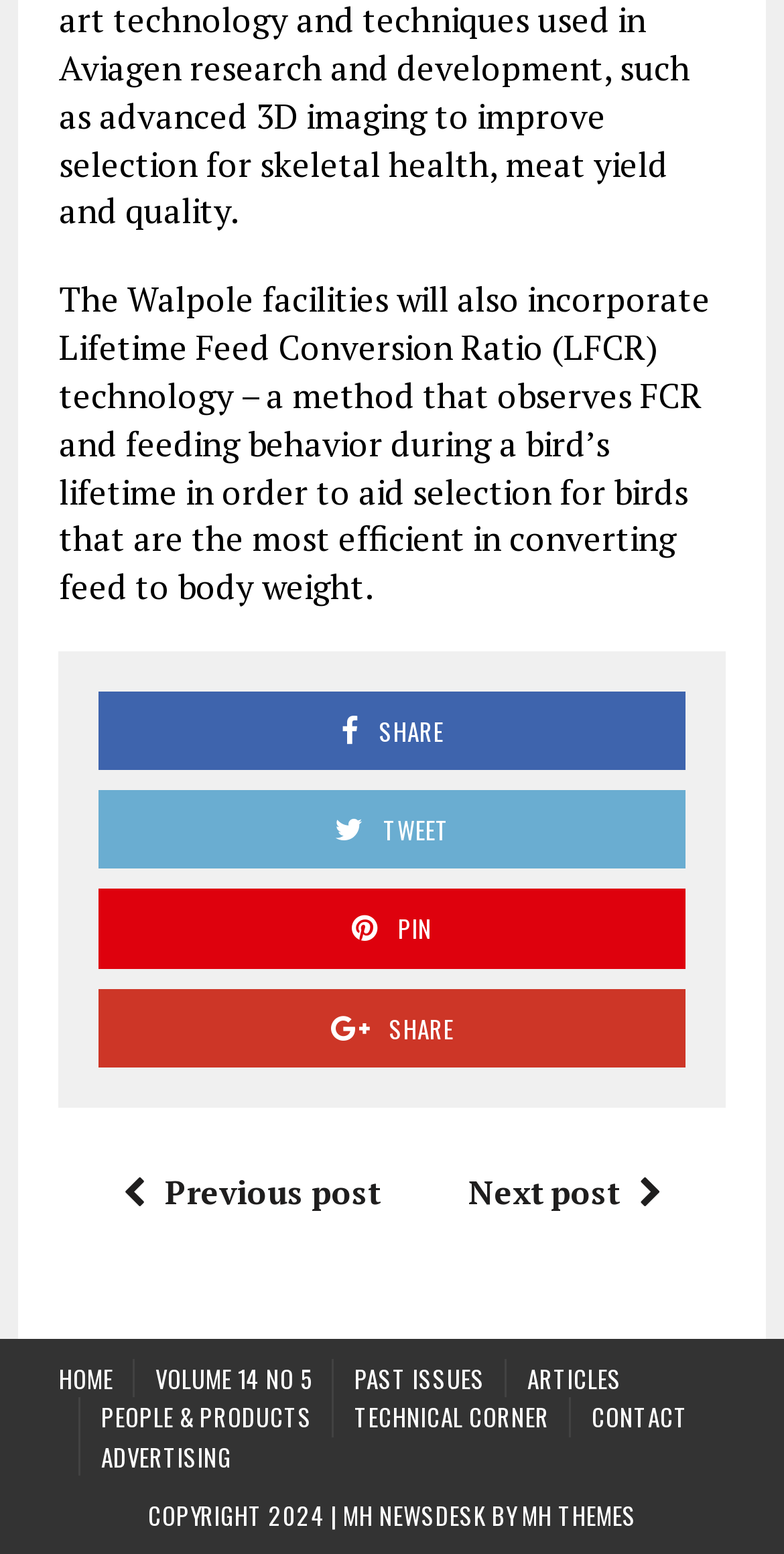Examine the image carefully and respond to the question with a detailed answer: 
What technology is used in Walpole facilities?

The webpage mentions that the Walpole facilities will incorporate Lifetime Feed Conversion Ratio (LFCR) technology, which observes FCR and feeding behavior during a bird's lifetime to aid selection for birds that are the most efficient in converting feed to body weight.